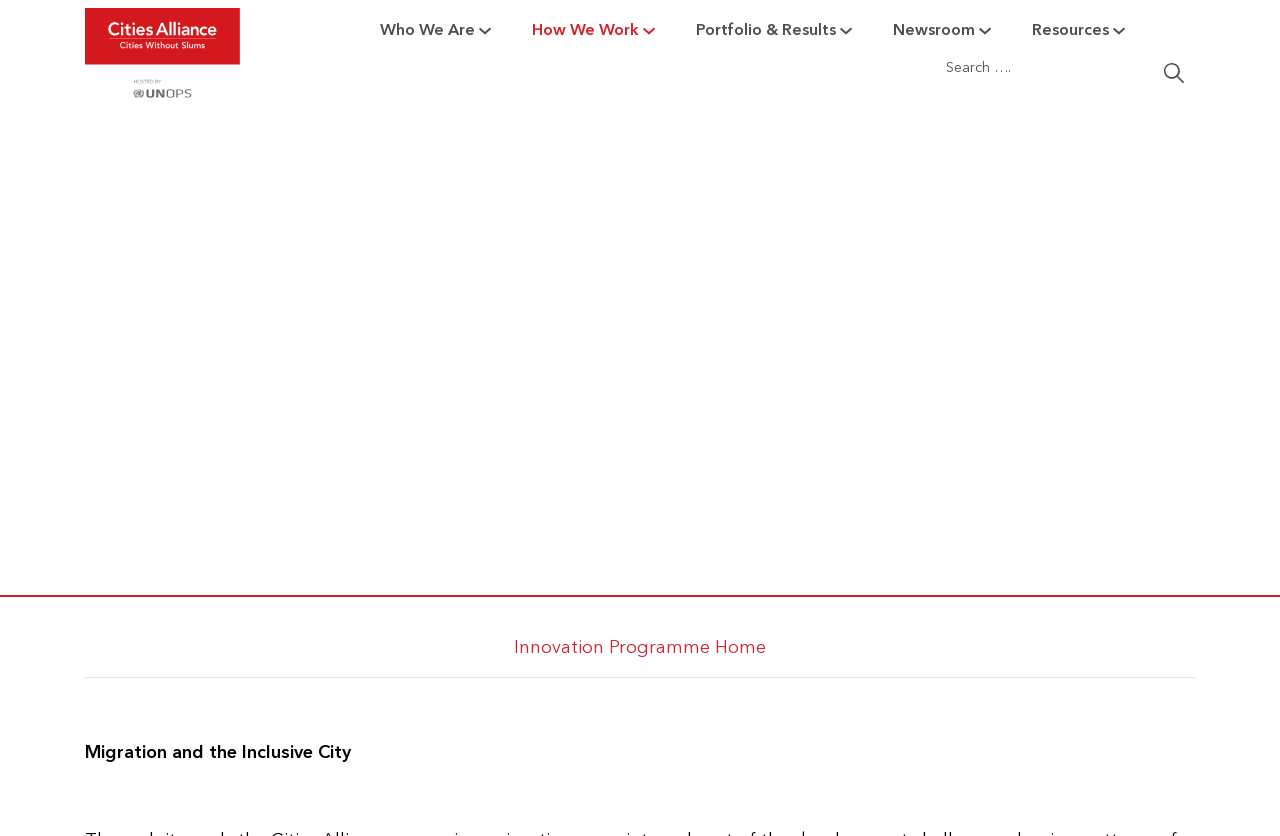Determine the bounding box coordinates of the clickable region to execute the instruction: "read about migration and the inclusive city". The coordinates should be four float numbers between 0 and 1, denoted as [left, top, right, bottom].

[0.067, 0.384, 0.933, 0.457]